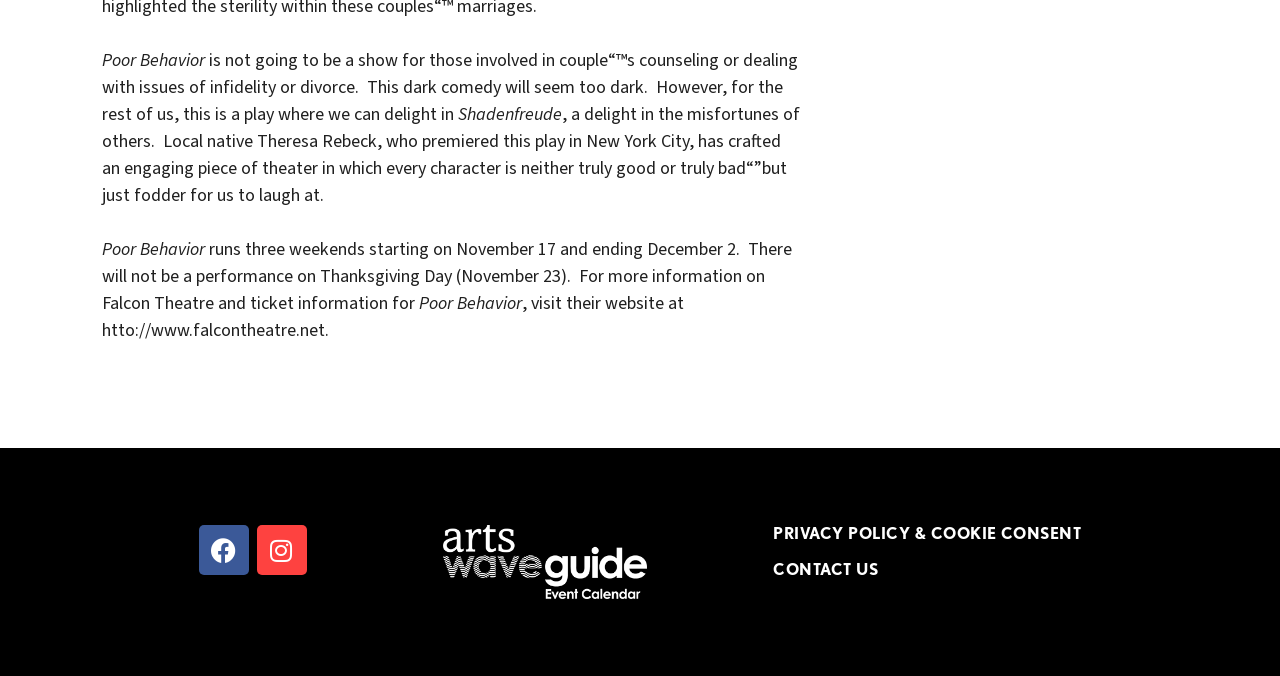When does the play start?
From the image, provide a succinct answer in one word or a short phrase.

November 17